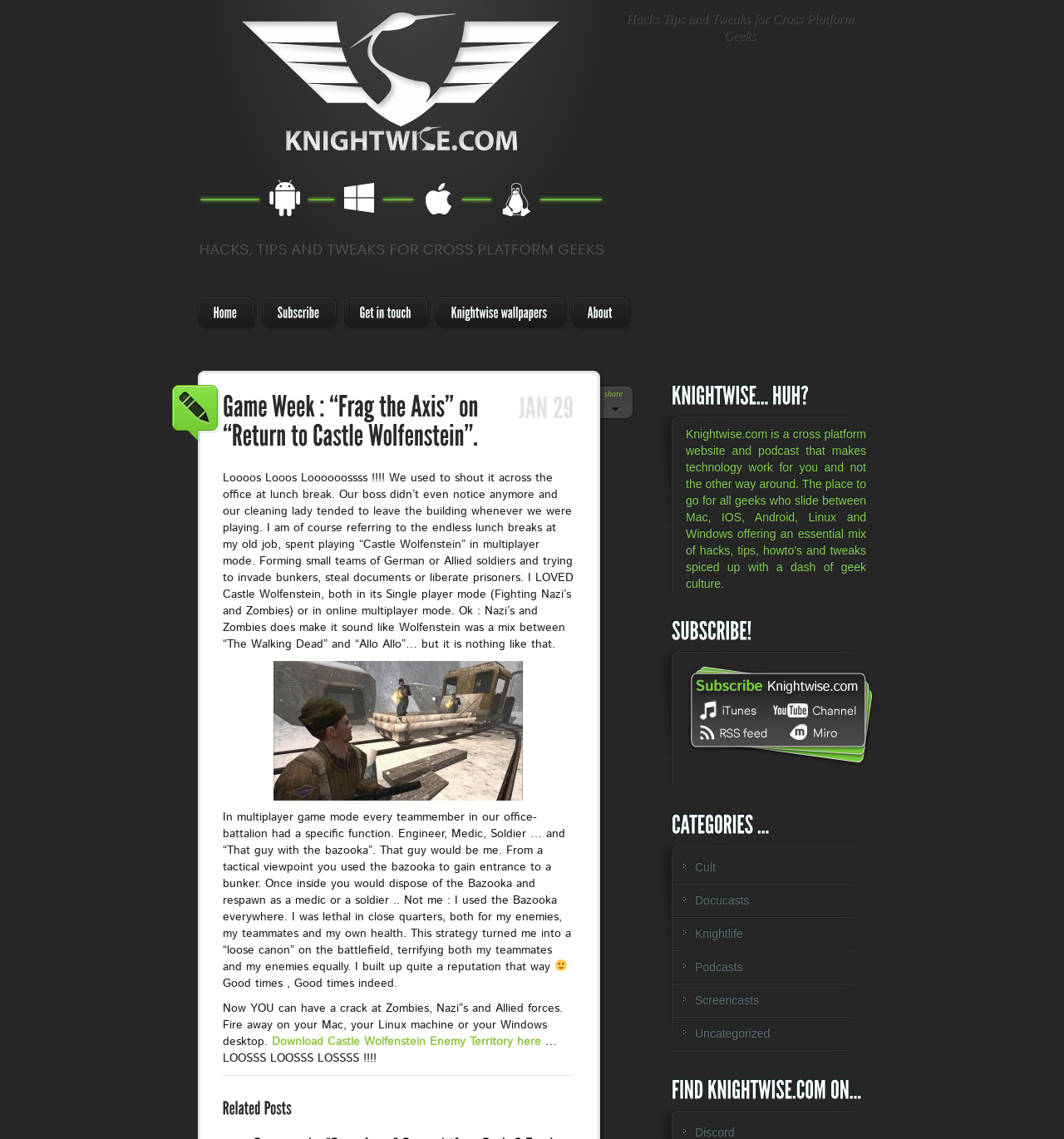Can you specify the bounding box coordinates of the area that needs to be clicked to fulfill the following instruction: "Read the 'Game Week' article"?

[0.209, 0.347, 0.463, 0.412]